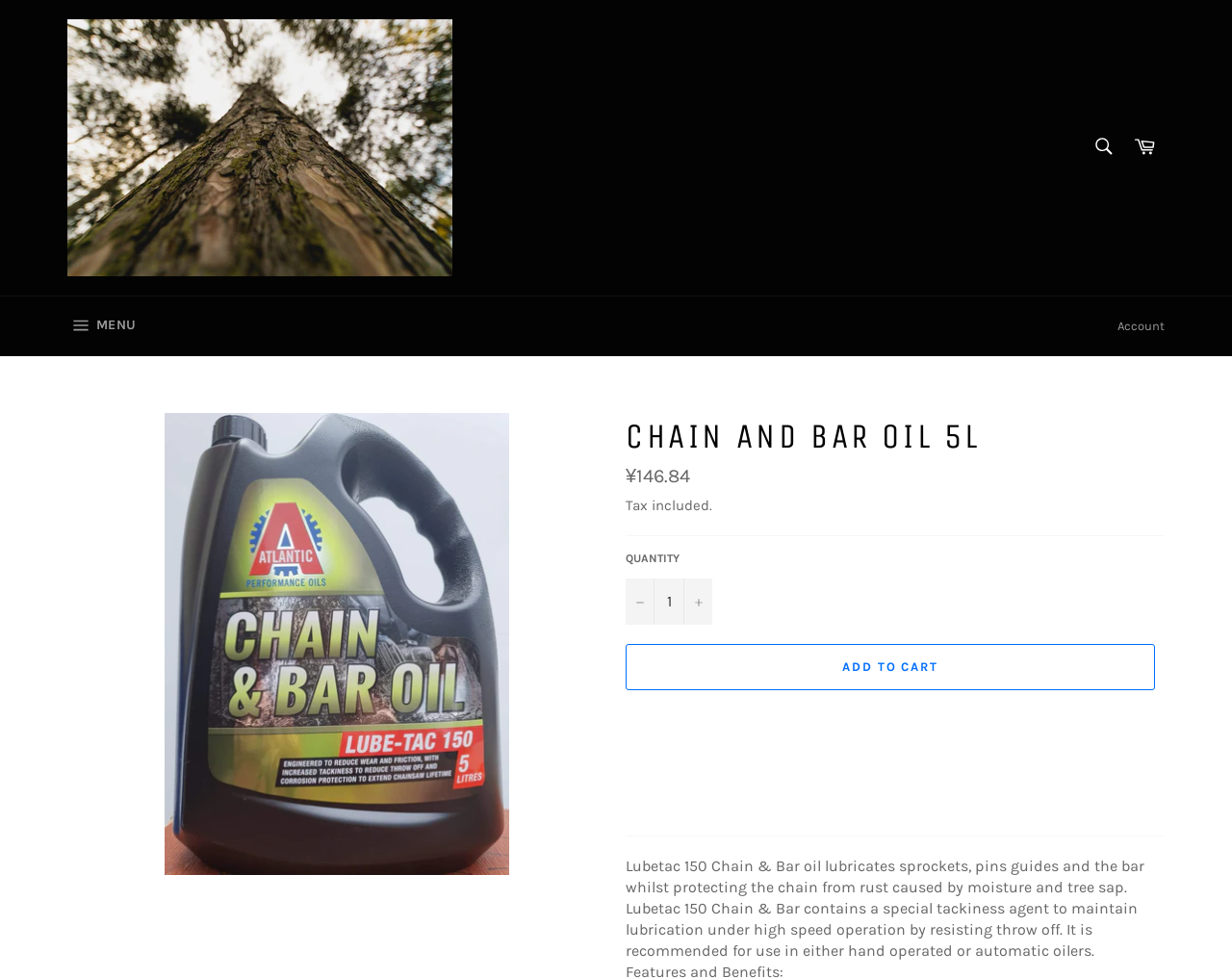For the following element description, predict the bounding box coordinates in the format (top-left x, top-left y, bottom-right x, bottom-right y). All values should be floating point numbers between 0 and 1. Description: parent_node: SEARCH aria-label="Search" name="q" placeholder="Search"

[0.877, 0.129, 0.912, 0.173]